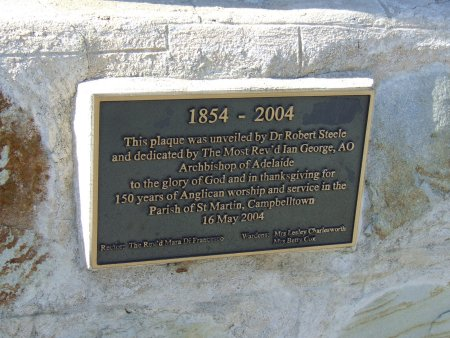What is the significance of the date '16 May 2004'?
Refer to the image and give a detailed answer to the query.

The date '16 May 2004' is mentioned on the plaque as the day when it was unveiled by Dr. Robert Steele and dedicated by The Most Rev'd Ian George, marking a significant event in the history of the Parish of St. Martin, Campbelltown.